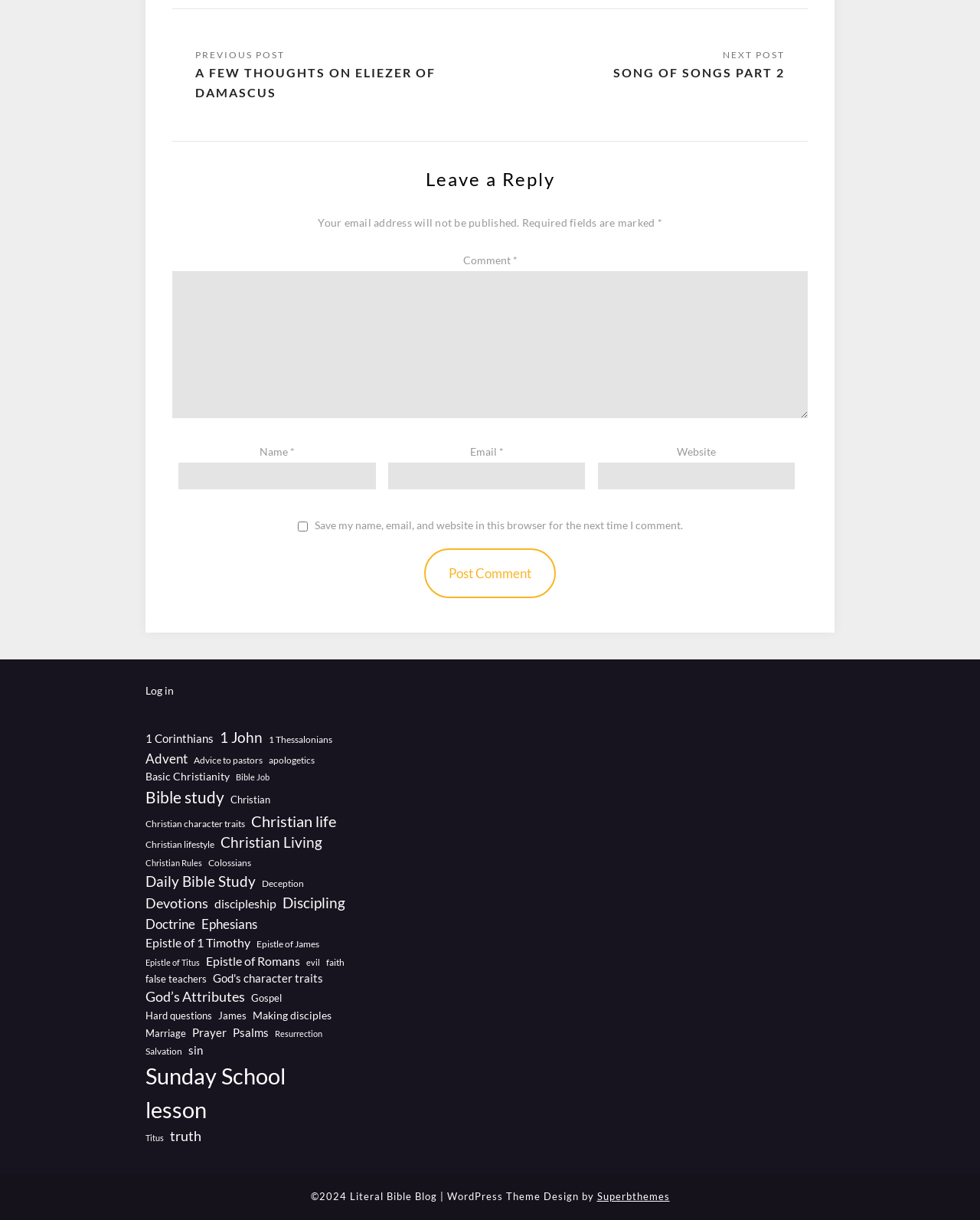Please answer the following question using a single word or phrase: 
What type of content is linked on the webpage?

Bible studies